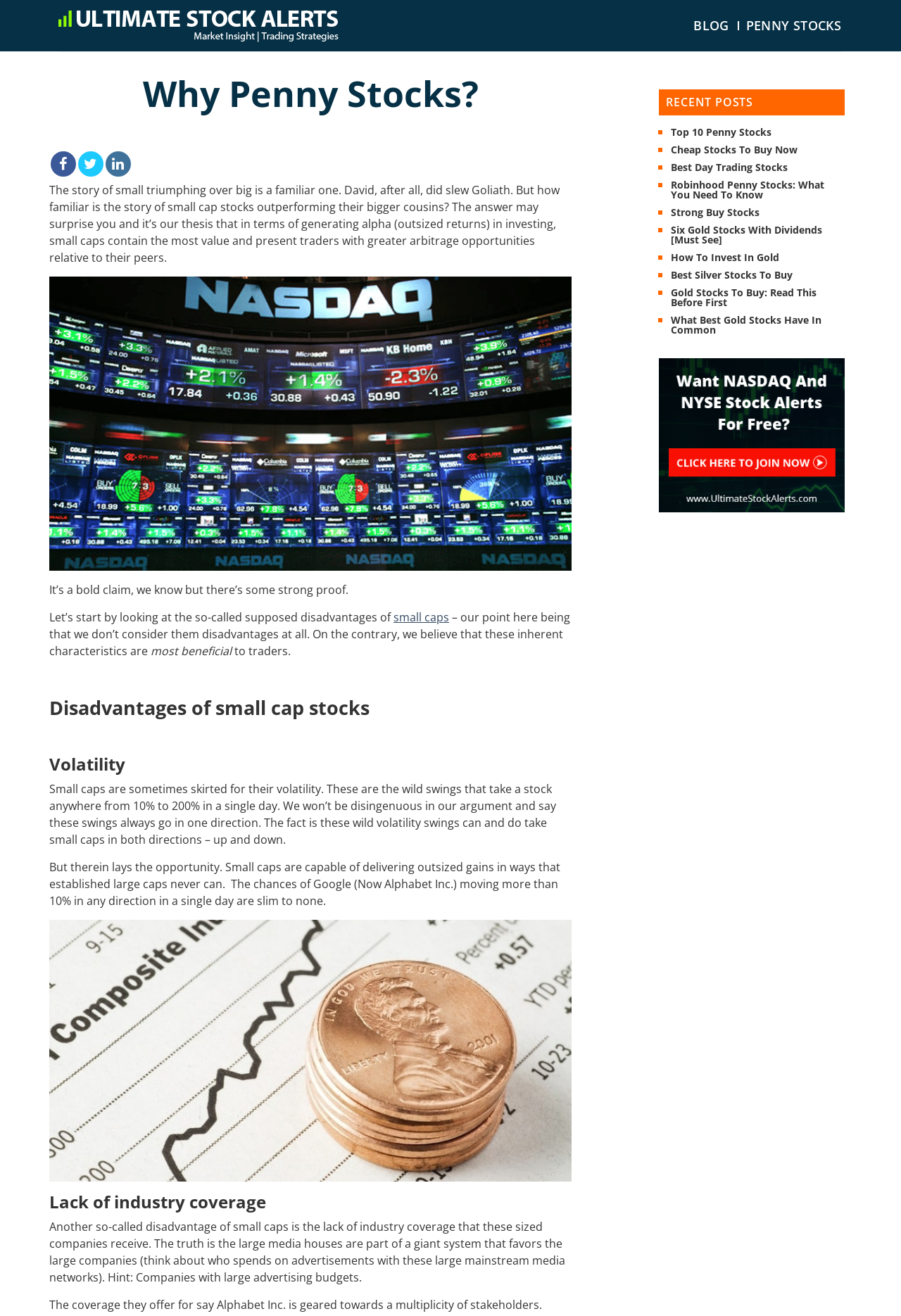Find the bounding box coordinates for the area that must be clicked to perform this action: "Read 'Why Penny Stocks?'".

[0.055, 0.055, 0.635, 0.087]